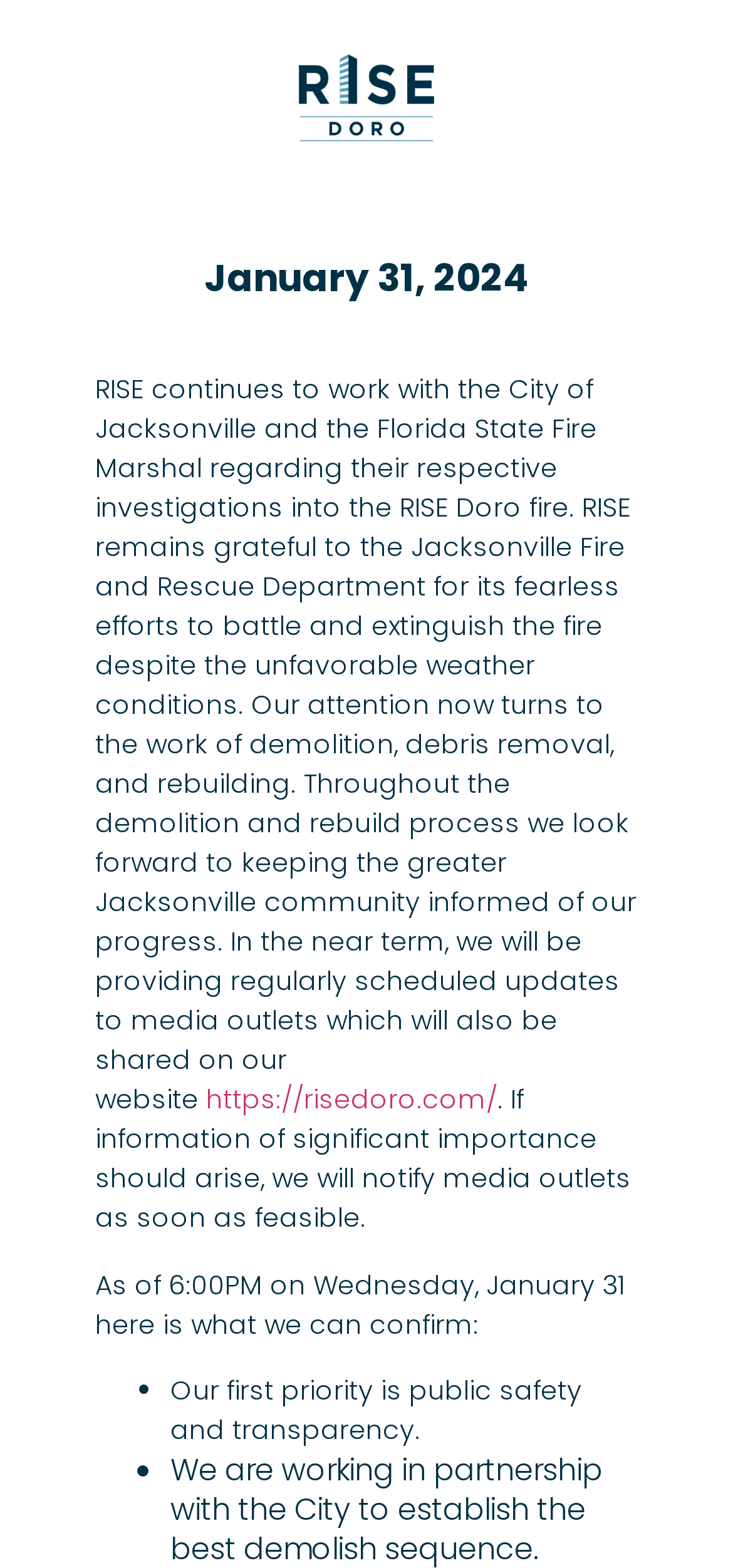What is the timeframe for providing significant information?
Please elaborate on the answer to the question with detailed information.

The webpage states that 'If information of significant importance should arise, we will notify media outlets as soon as feasible.' This indicates that RISE will provide significant information as soon as it becomes available, without specifying a exact timeframe.